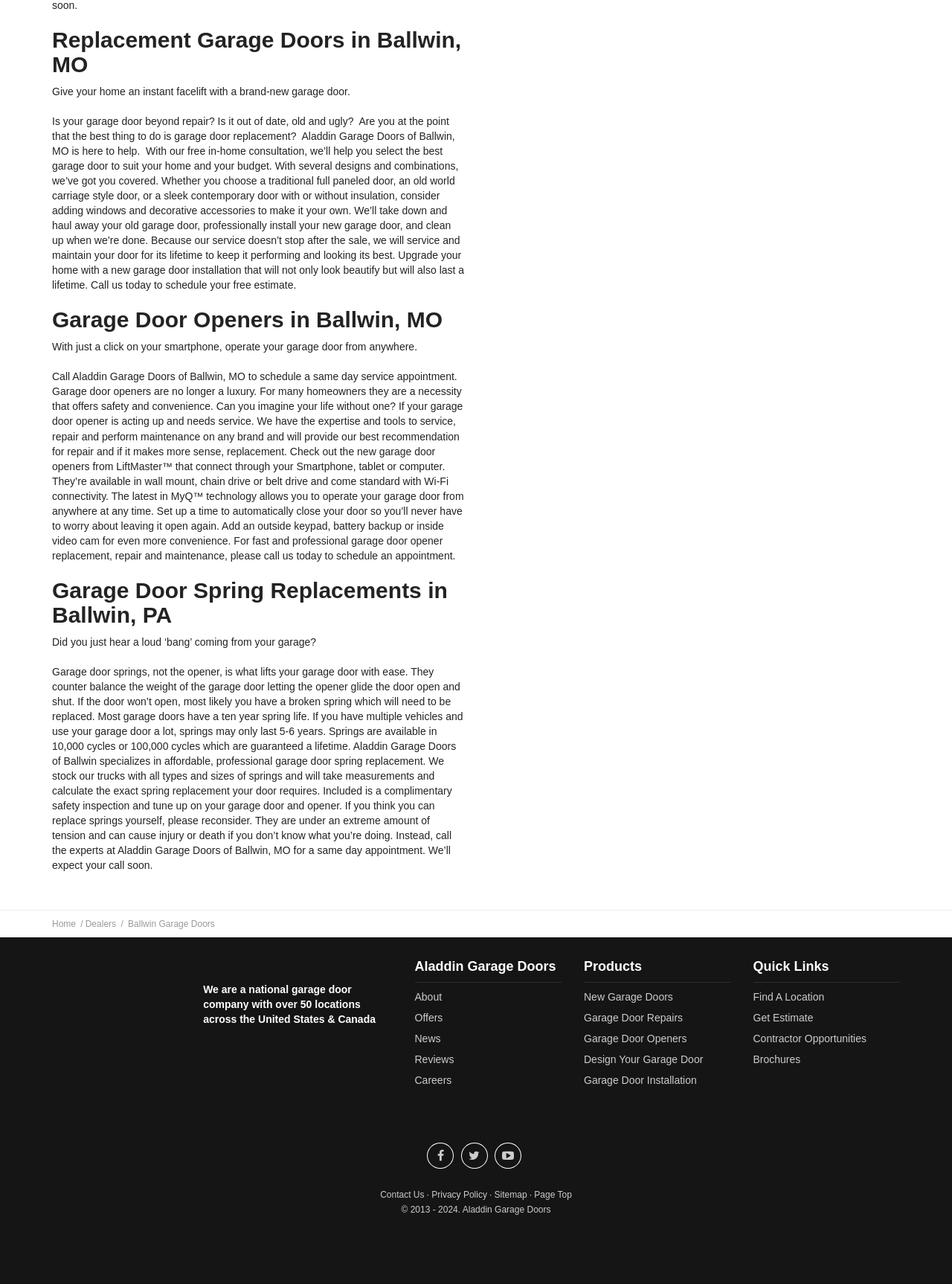Bounding box coordinates should be provided in the format (top-left x, top-left y, bottom-right x, bottom-right y) with all values between 0 and 1. Identify the bounding box for this UI element: aria-label="Follow Us On Twitter"

[0.484, 0.89, 0.512, 0.91]